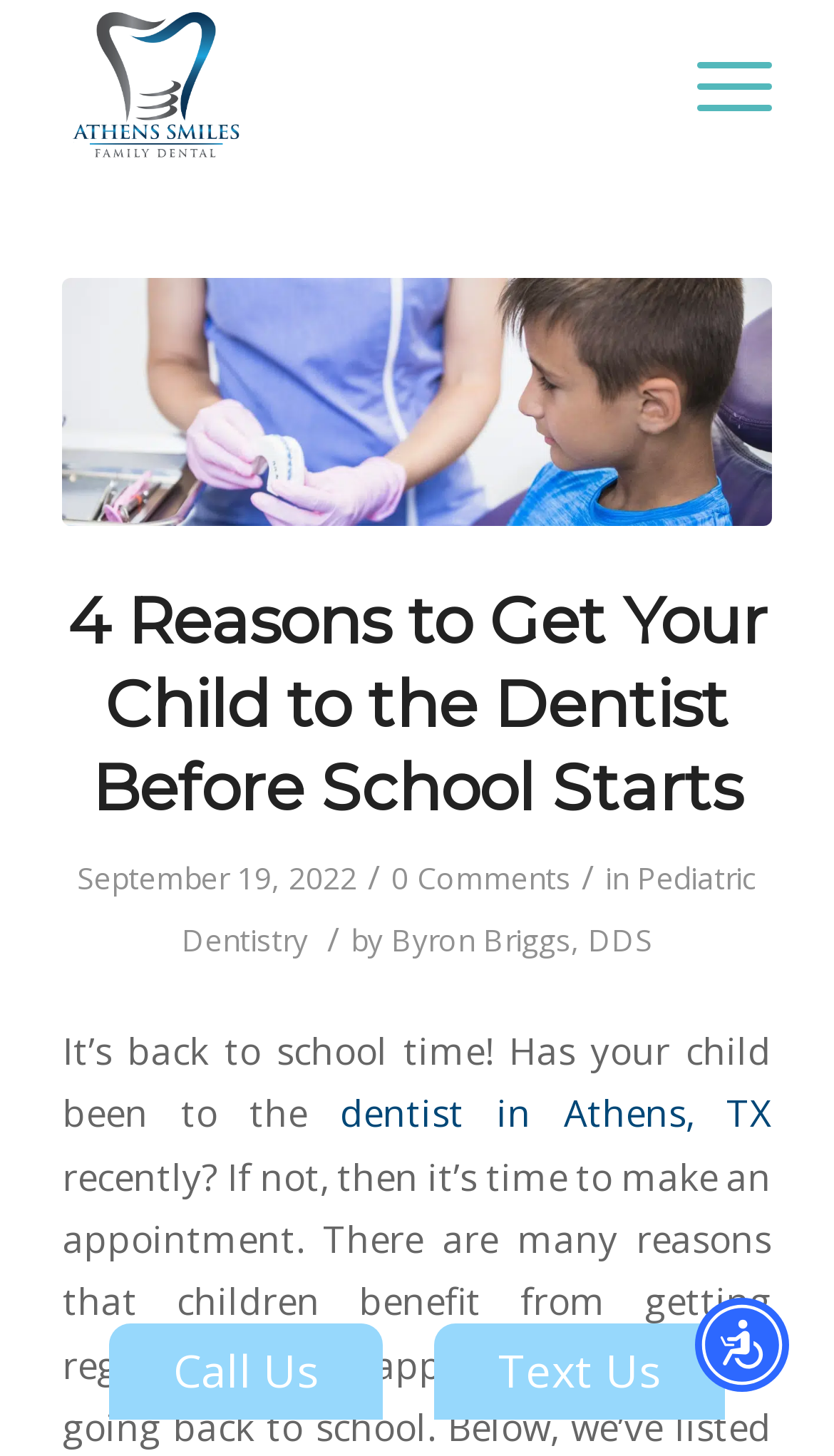Construct a thorough caption encompassing all aspects of the webpage.

The webpage appears to be a blog post or article about pediatric dentistry, specifically discussing the importance of taking children to the dentist before the school year starts. 

At the top of the page, there is a logo or image of "Athens Smiles" on the left side, accompanied by a link to the same. On the right side, there is another link with no text. 

Below this, the main content of the page begins with a heading that reads "4 Reasons to Get Your Child to the Dentist Before School Starts". This heading is followed by a link to the same title, a timestamp indicating the post was published on September 19, 2022, and a category label "Pediatric Dentistry" with a link to the same. 

The main article text starts below this, with the first sentence reading "It’s back to school time! Has your child been to the". The text then continues, with a link to "dentist in Athens, TX" embedded within the sentence. 

At the bottom of the page, there are two buttons or links, one to "Call Us" and another to "Text Us", positioned side by side. An "Accessibility Menu" button is also present at the top right corner of the page.